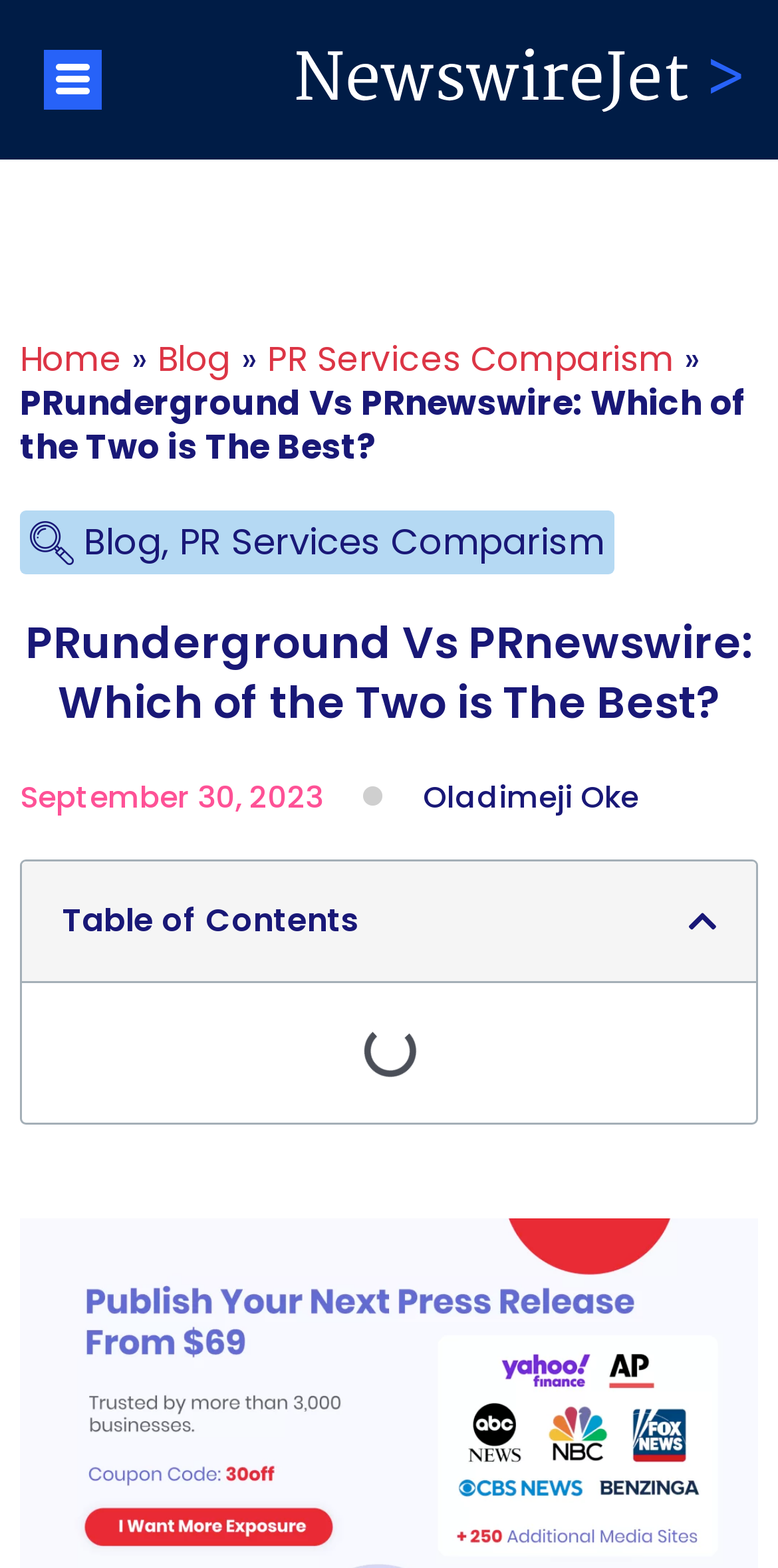Please identify the primary heading on the webpage and return its text.

PRunderground Vs PRnewswire: Which of the Two is The Best?